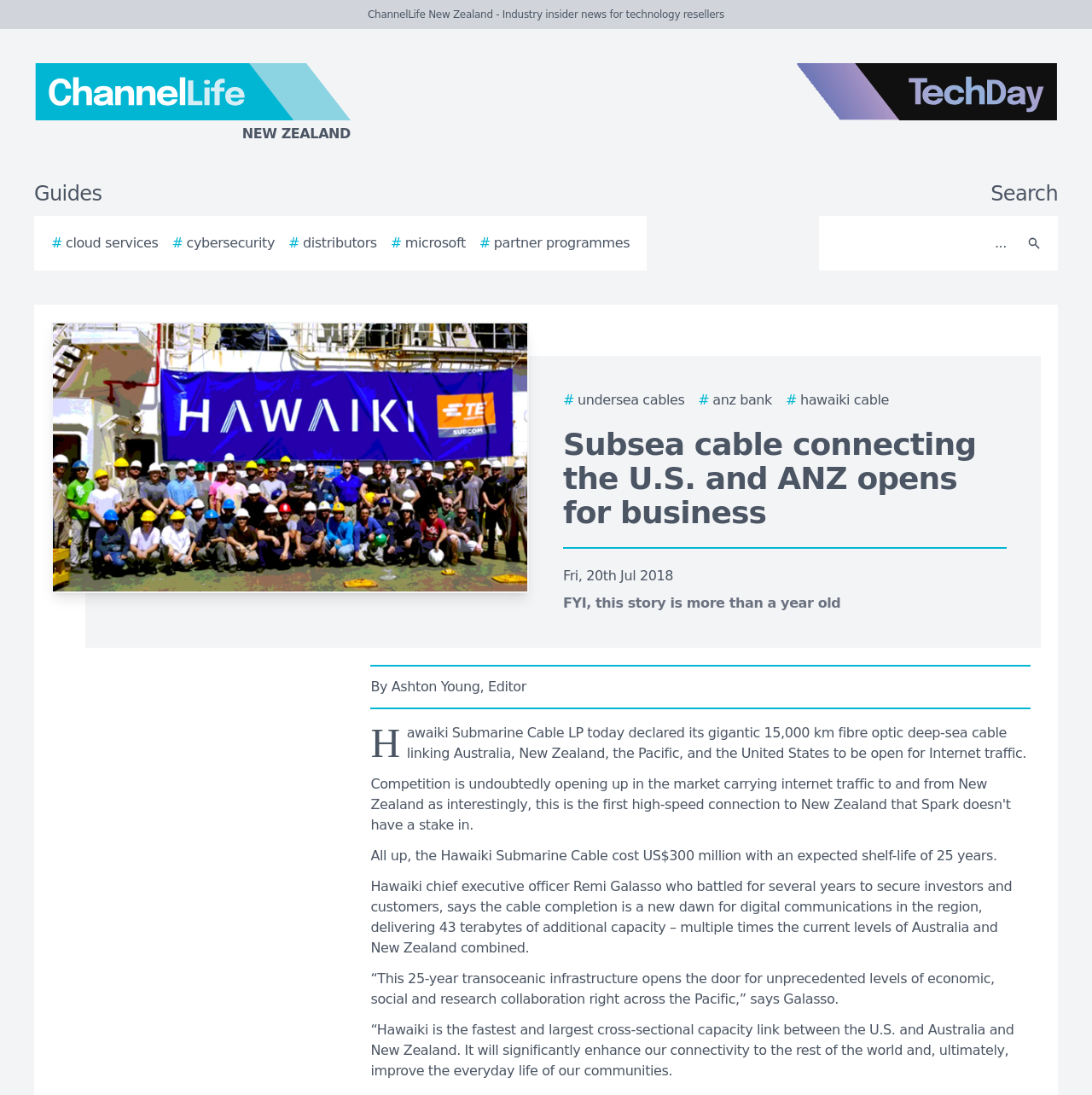Show the bounding box coordinates of the element that should be clicked to complete the task: "View the article by Ashton Young".

[0.339, 0.618, 0.944, 0.637]